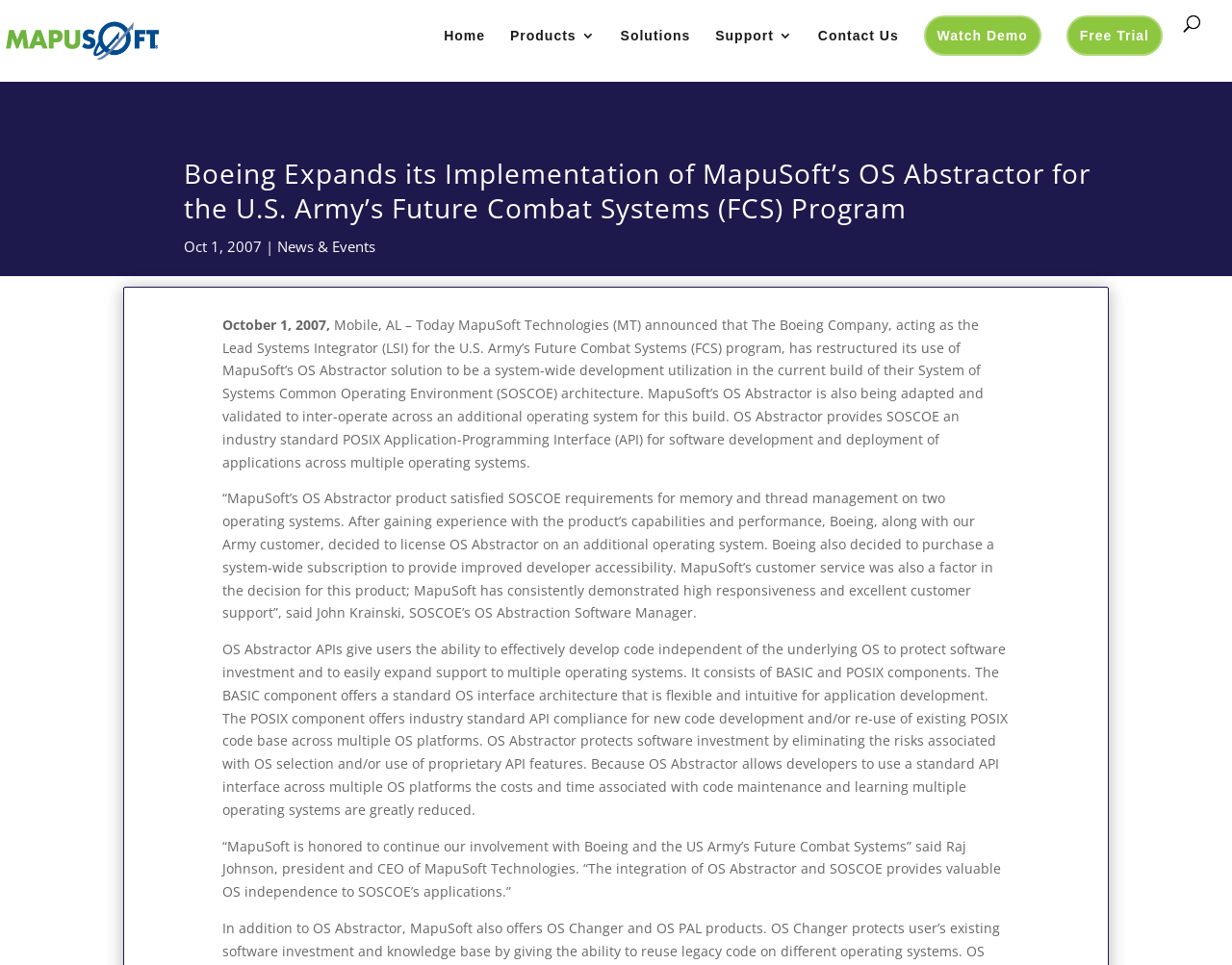Generate the main heading text from the webpage.

Boeing Expands its Implementation of MapuSoft’s OS Abstractor for the U.S. Army’s Future Combat Systems (FCS) Program